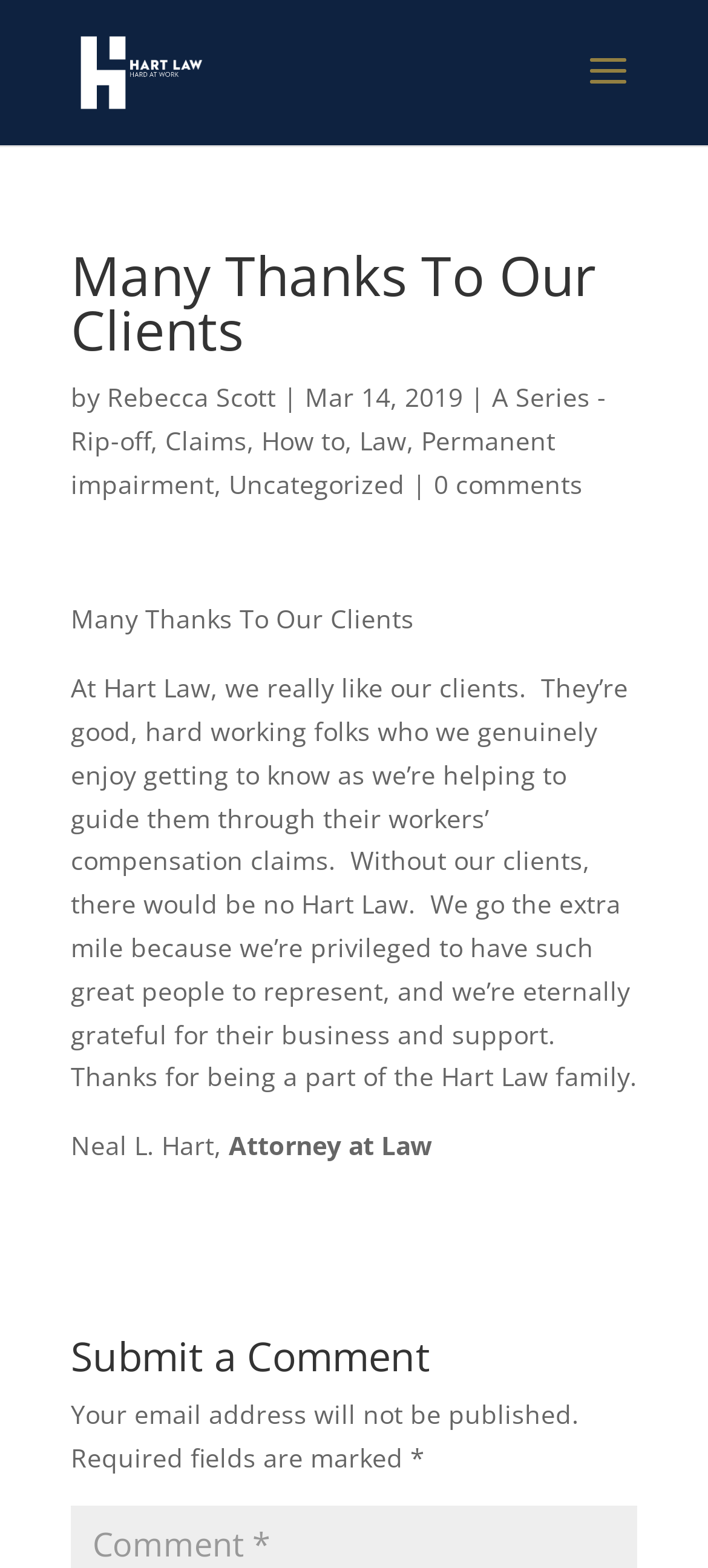What is the purpose of the comment section? Analyze the screenshot and reply with just one word or a short phrase.

To submit a comment